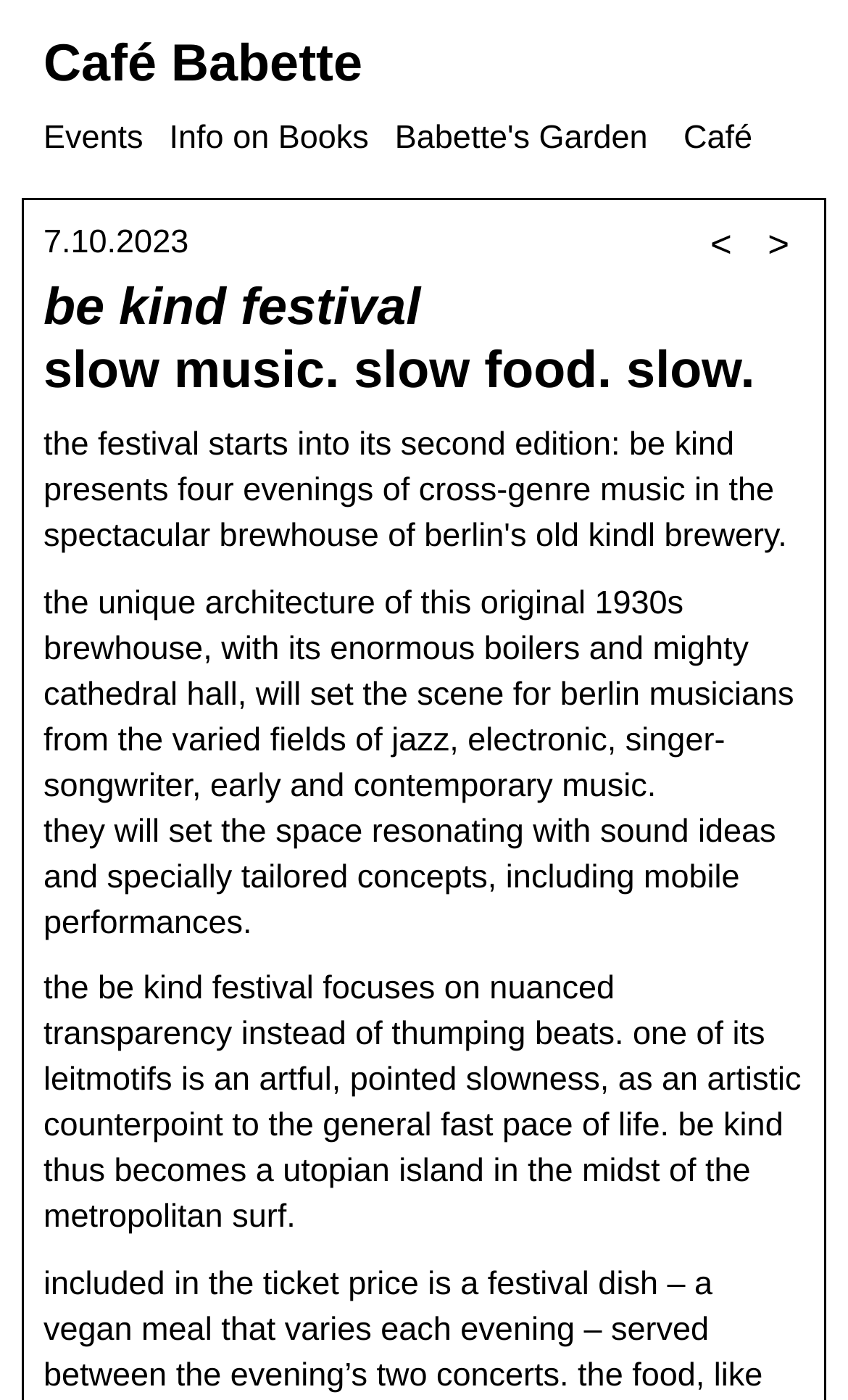Bounding box coordinates are specified in the format (top-left x, top-left y, bottom-right x, bottom-right y). All values are floating point numbers bounded between 0 and 1. Please provide the bounding box coordinate of the region this sentence describes: Info on Books

[0.2, 0.085, 0.435, 0.112]